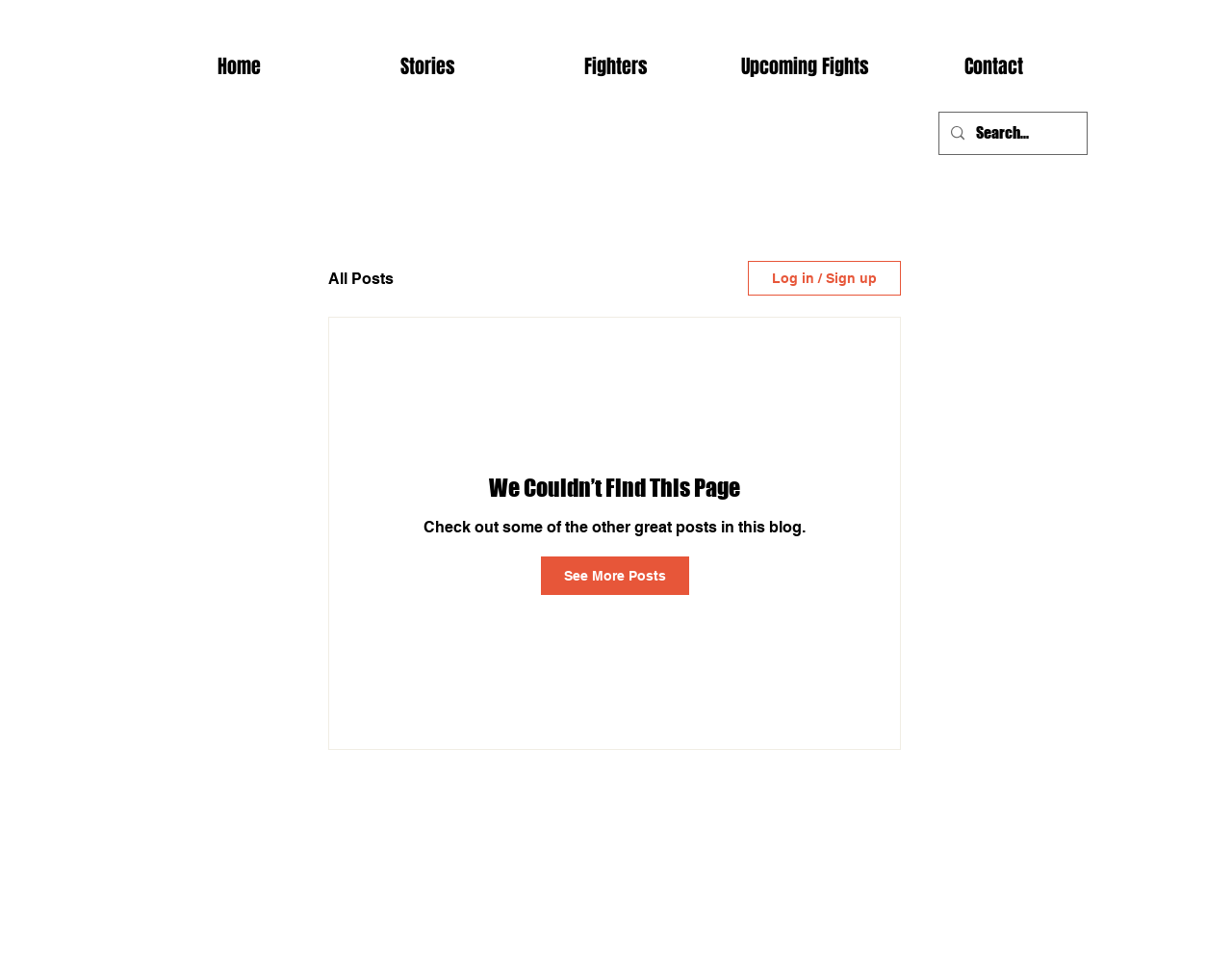Pinpoint the bounding box coordinates of the area that must be clicked to complete this instruction: "search for something".

[0.792, 0.118, 0.849, 0.161]